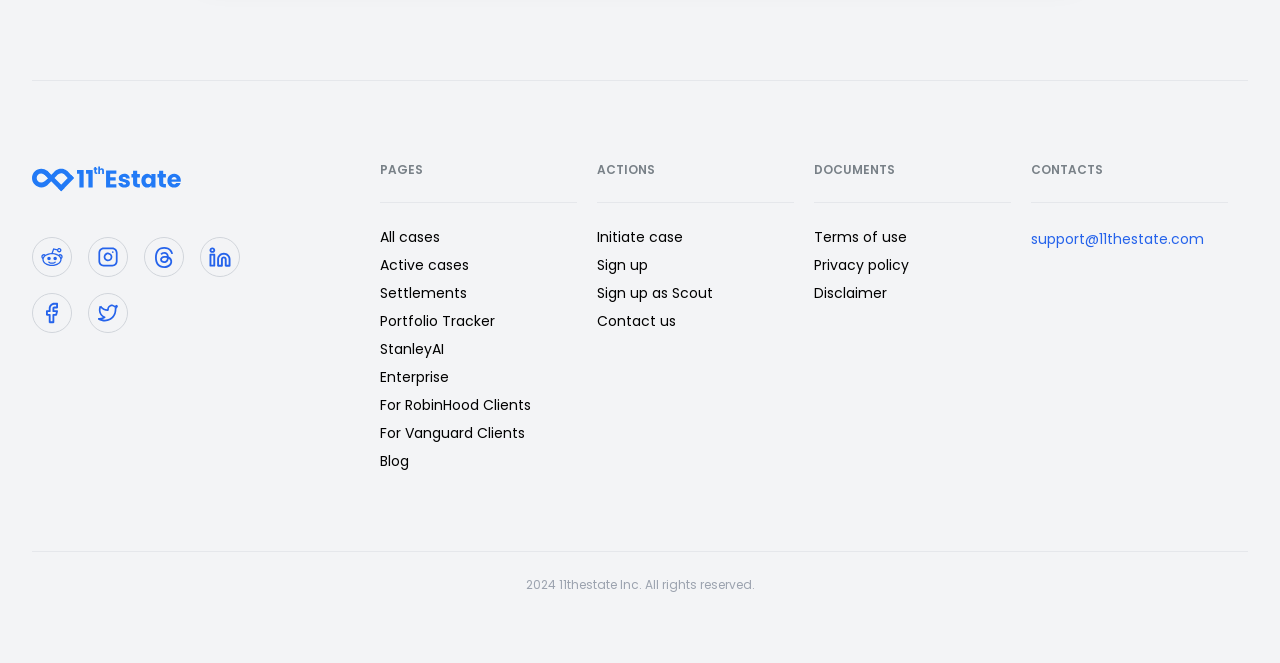Please locate the bounding box coordinates of the element that should be clicked to achieve the given instruction: "Click on the 'support@11thestate.com' email link".

[0.805, 0.345, 0.941, 0.376]